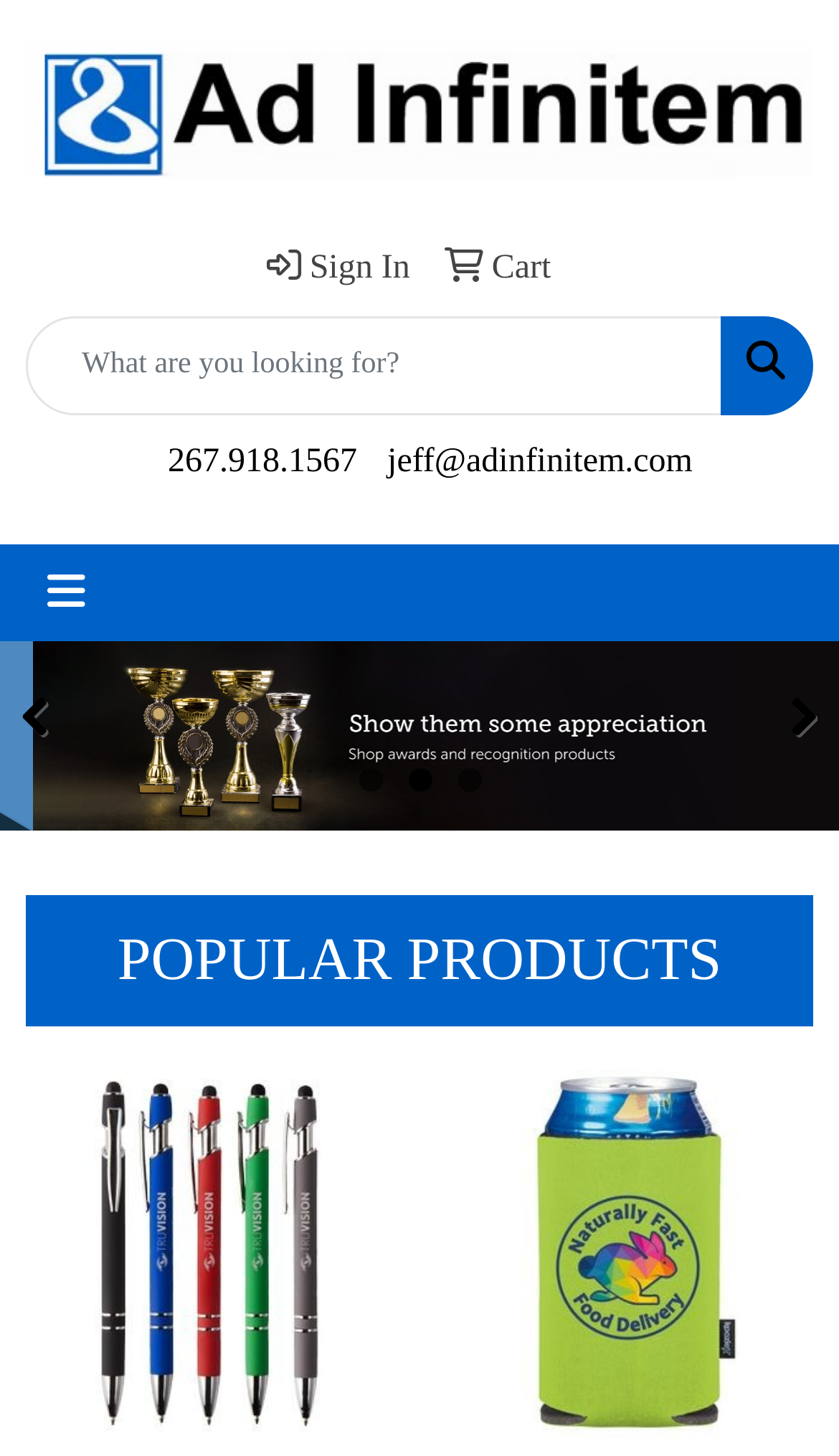Determine the bounding box coordinates of the clickable region to carry out the instruction: "Search for a product".

[0.031, 0.217, 0.862, 0.285]